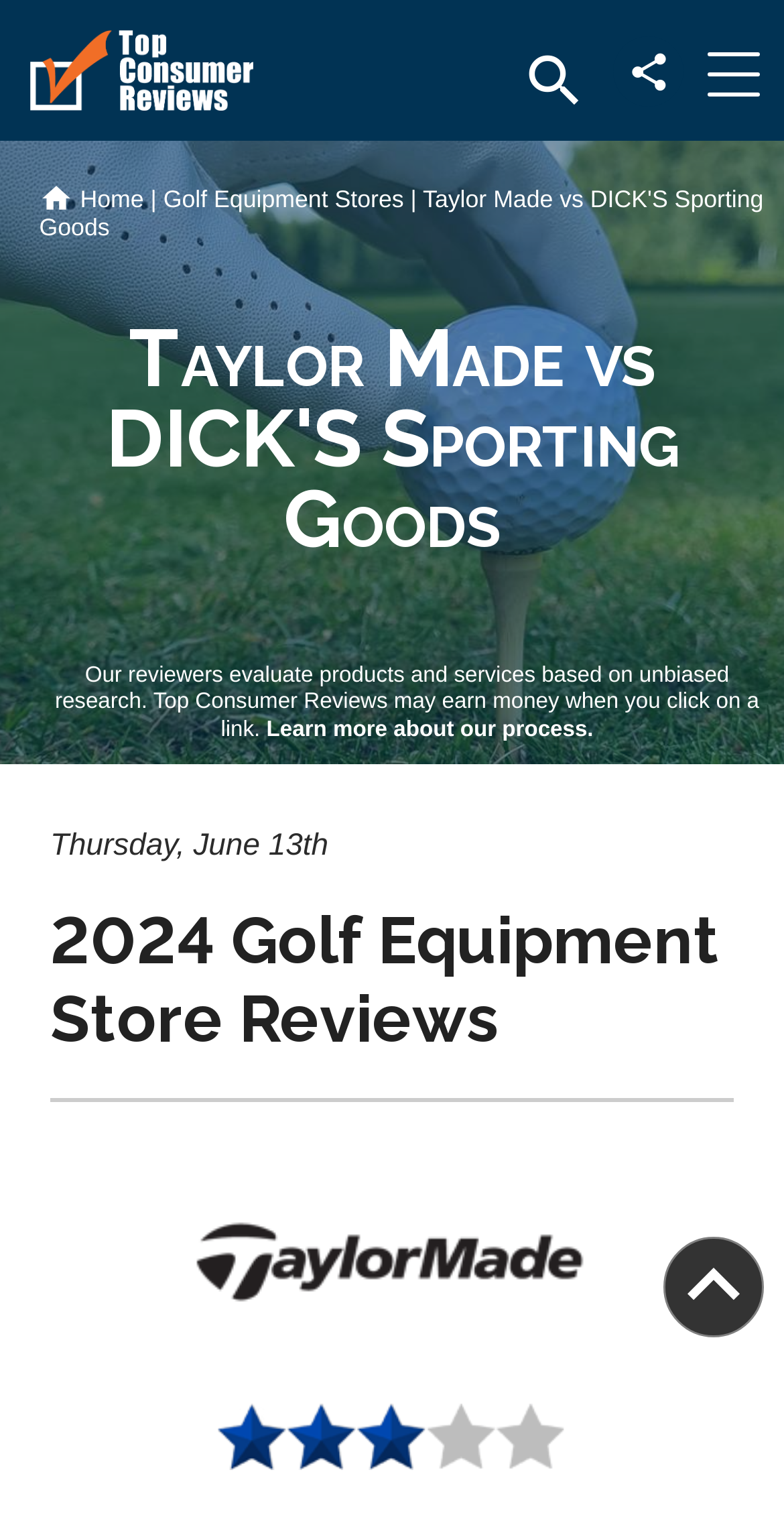What is the rating of Taylor Made Review?
Provide a thorough and detailed answer to the question.

The rating of Taylor Made Review is 3 stars, which is indicated by an image of 3 stars located below the Taylor Made Review link.